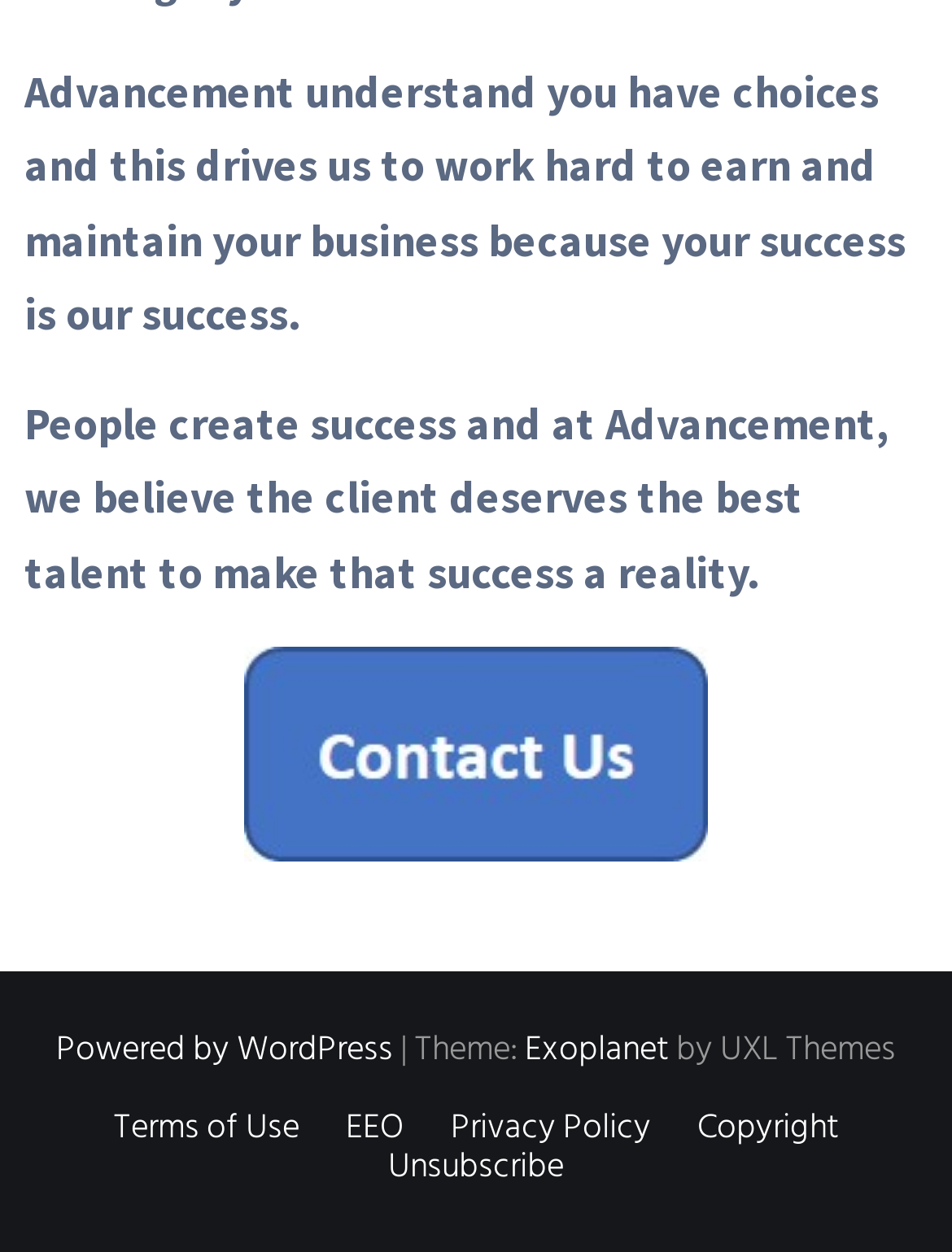How many links are there at the bottom of the page?
Give a one-word or short phrase answer based on the image.

5